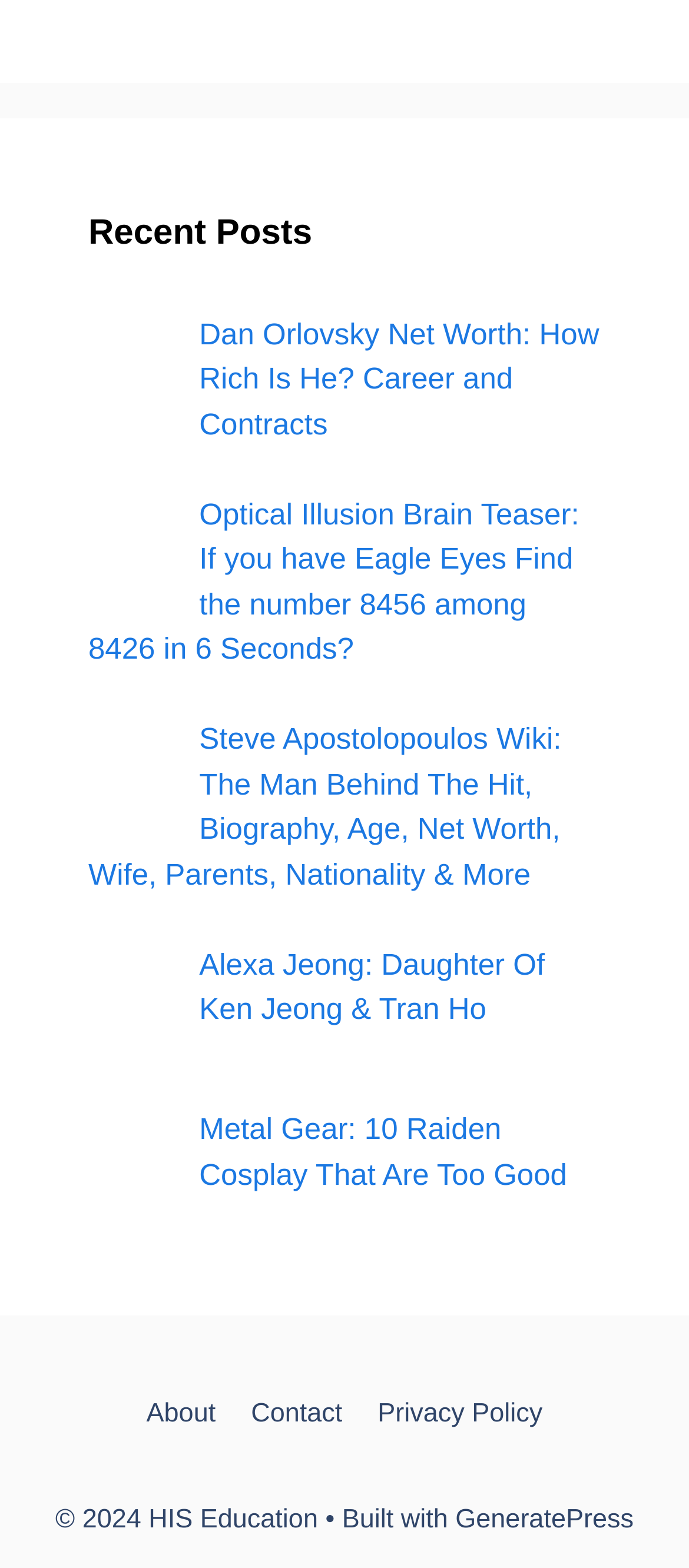What is the copyright year of the webpage?
Answer the question with a single word or phrase derived from the image.

2024